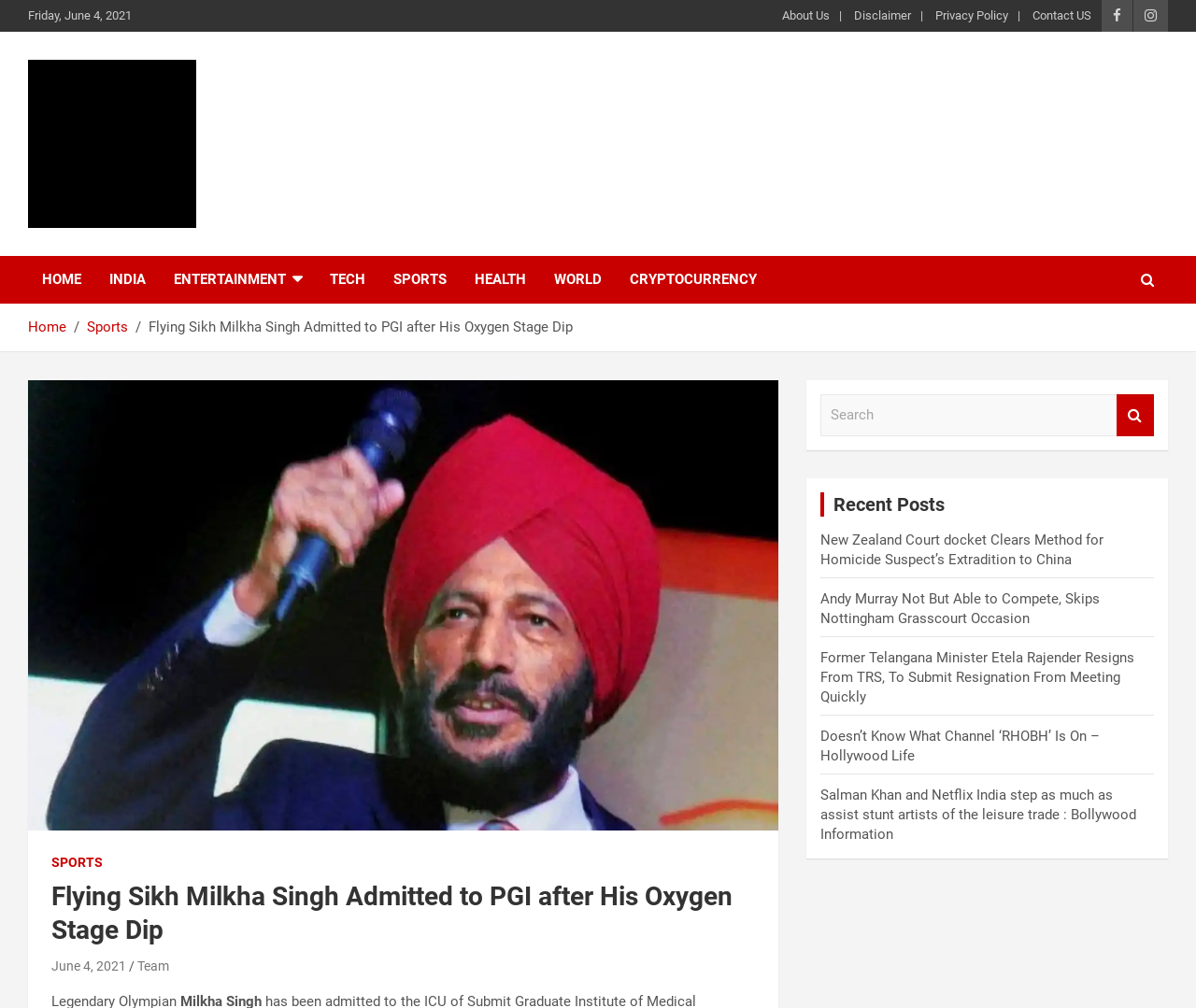Please specify the bounding box coordinates of the region to click in order to perform the following instruction: "Click on the 'Contact US' link".

[0.863, 0.007, 0.912, 0.024]